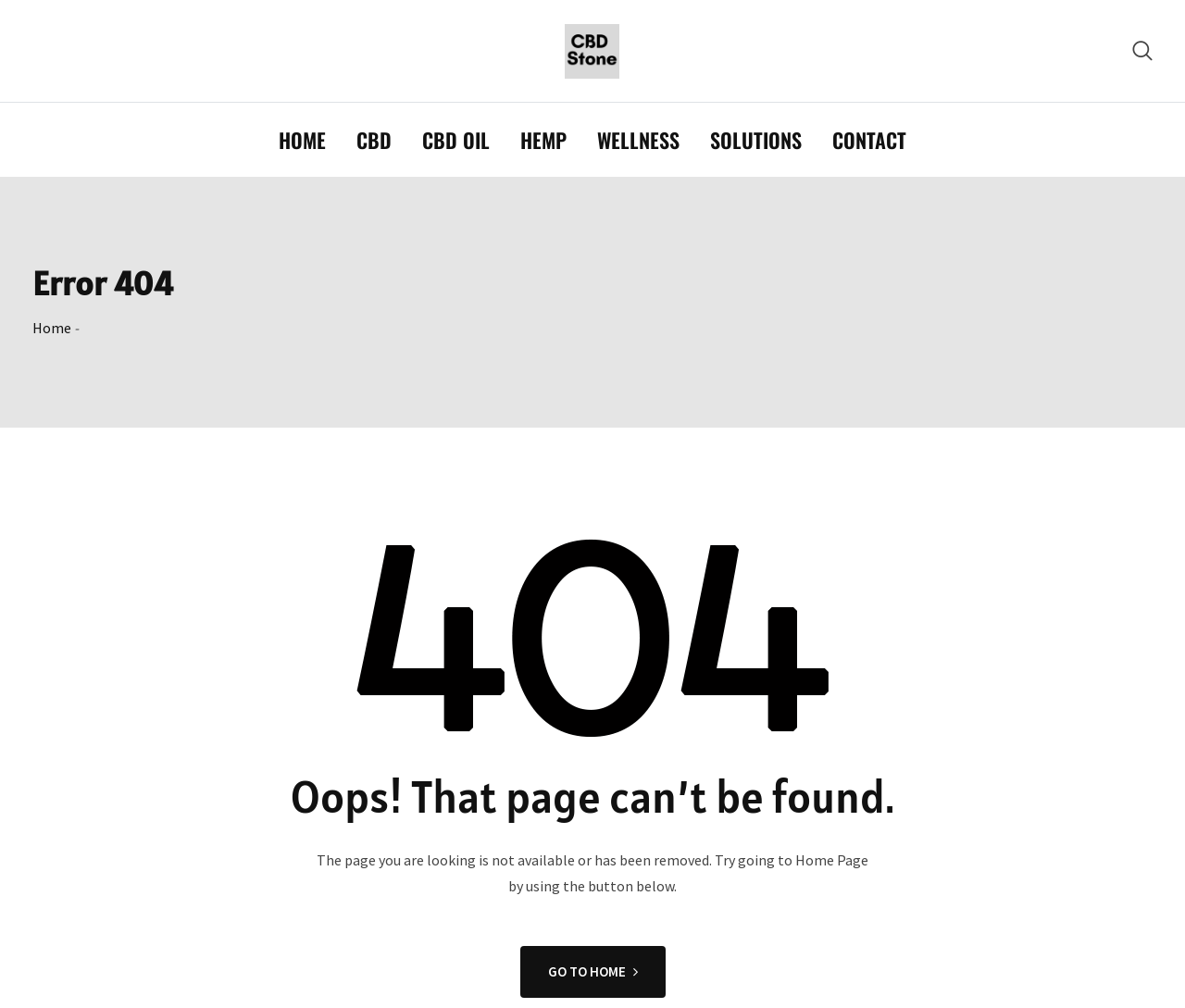Examine the image and give a thorough answer to the following question:
What is the current status of the page the user is trying to access?

The current status of the page the user is trying to access is that it is not available, as indicated by the error message 'Oops! That page can’t be found.' and the static text 'The page you are looking is not available or has been removed.'